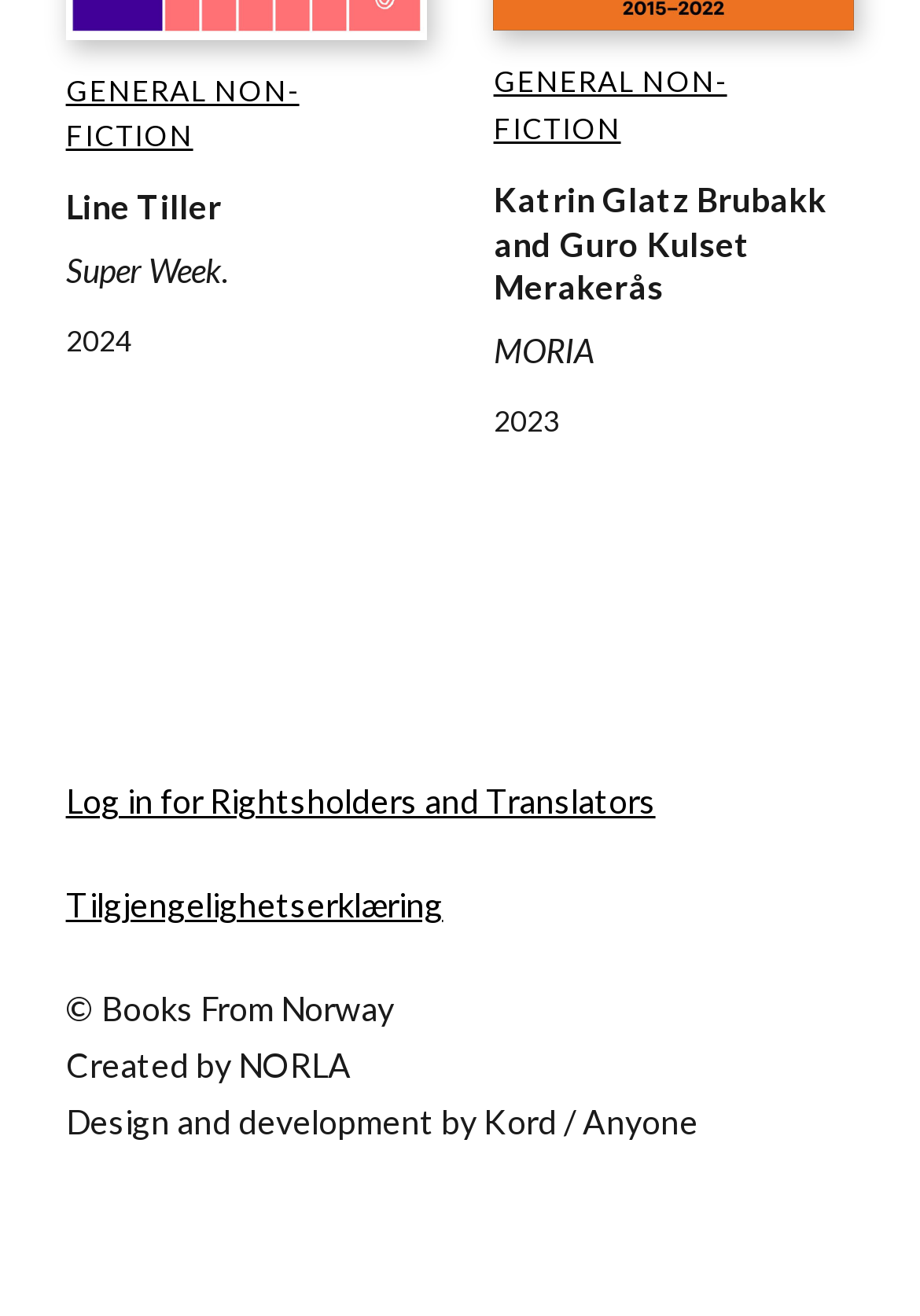What is the publication year of the book 'MORIA'?
Provide a fully detailed and comprehensive answer to the question.

The text '2023' is located next to the link 'MORIA', indicating that 'MORIA' is a book published in 2023.